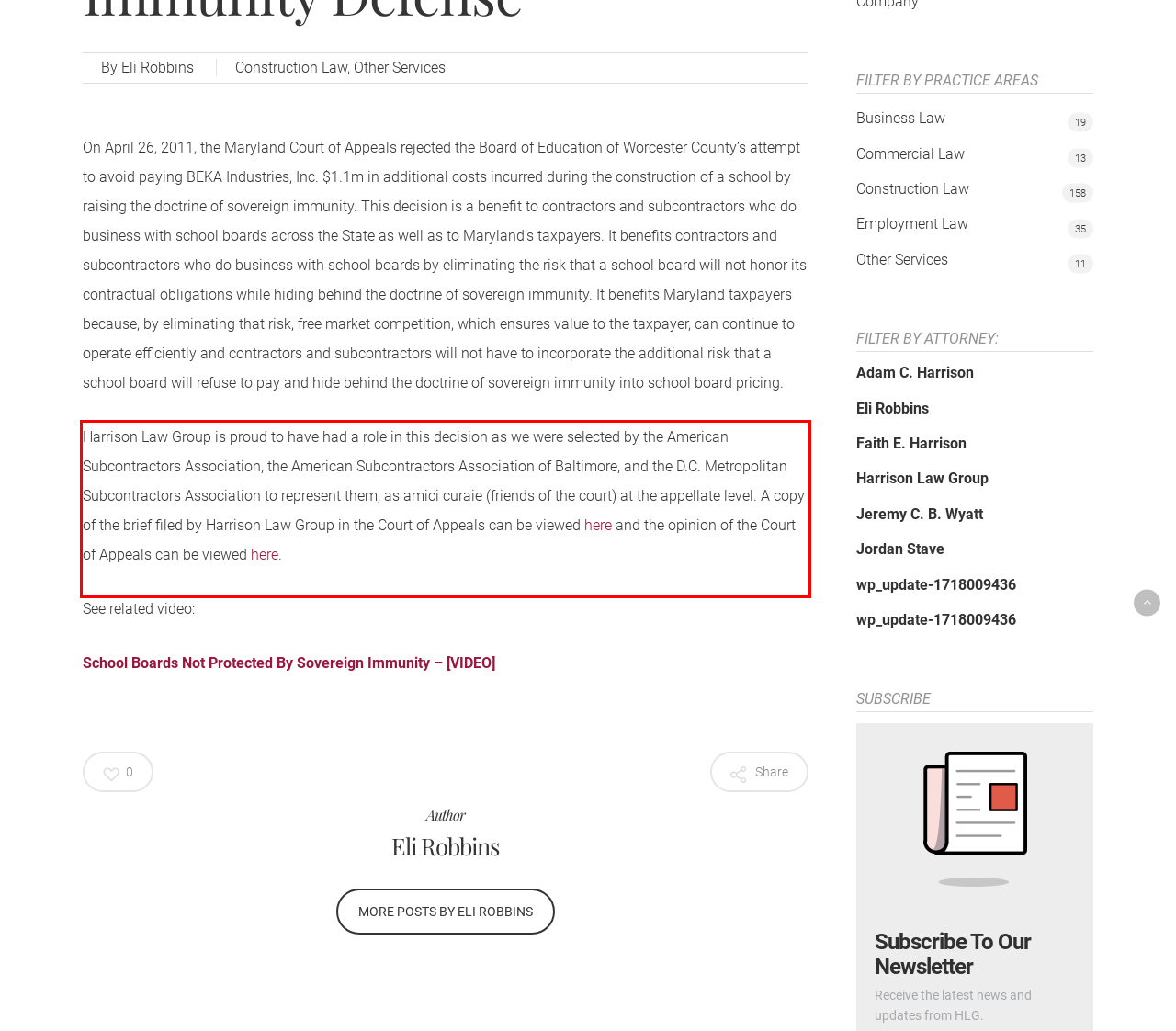Please identify the text within the red rectangular bounding box in the provided webpage screenshot.

Harrison Law Group is proud to have had a role in this decision as we were selected by the American Subcontractors Association, the American Subcontractors Association of Baltimore, and the D.C. Metropolitan Subcontractors Association to represent them, as amici curaie (friends of the court) at the appellate level. A copy of the brief filed by Harrison Law Group in the Court of Appeals can be viewed here and the opinion of the Court of Appeals can be viewed here.